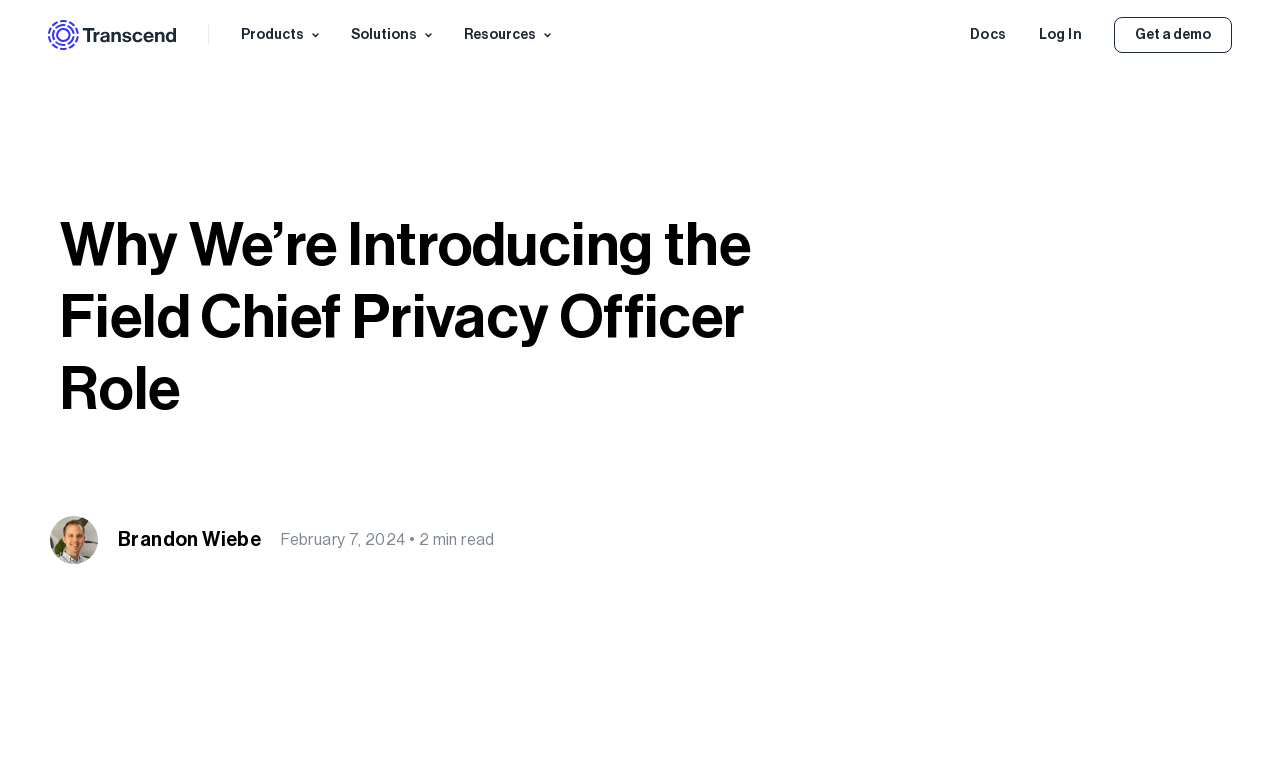Give a detailed explanation of the elements present on the webpage.

The webpage appears to be a blog post or article page. At the top, there is a header section that spans the entire width of the page, containing a logo on the left side, represented by an image, and a navigation menu on the right side. The navigation menu consists of three buttons labeled "Products", "Solutions", and "Resources", each accompanied by a small icon. 

Below the header section, there is a main heading that reads "Why We’re Introducing the Field Chief Privacy Officer Role". This heading is centered and takes up a significant portion of the page's width.

Underneath the main heading, there is an article or blog post section. The article is written by Brandon Wiebe and was published on February 7, 2024. The article's content is not explicitly stated, but it is mentioned to be a 2-minute read.

On the top-right corner of the page, there are three links: "Docs", "Log In", and "Get a demo". The "Get a demo" link is also accompanied by a button with the same label.